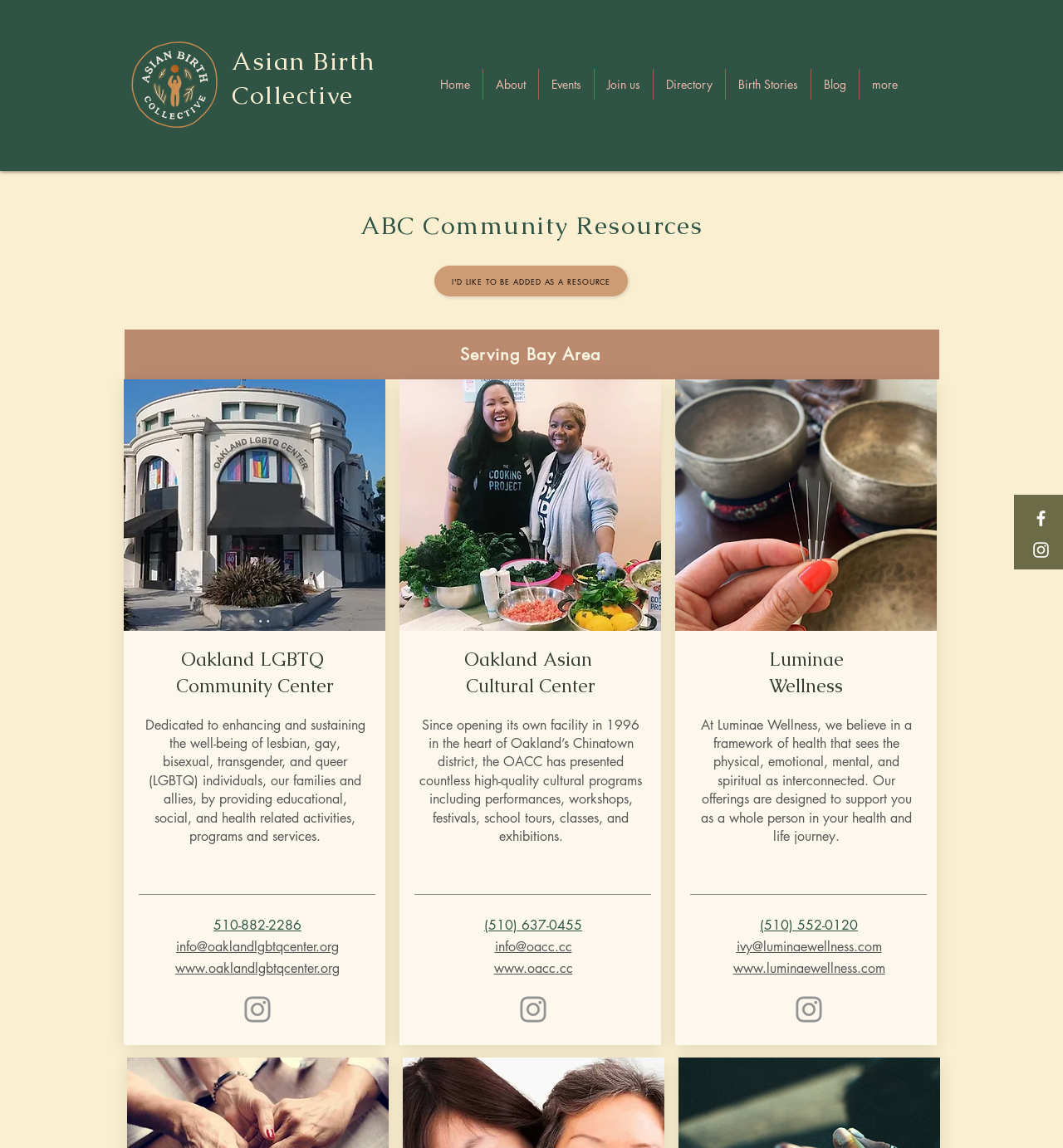Please find the bounding box coordinates of the clickable region needed to complete the following instruction: "Read about the Oakland LGBTQ Community Center". The bounding box coordinates must consist of four float numbers between 0 and 1, i.e., [left, top, right, bottom].

[0.136, 0.624, 0.343, 0.736]